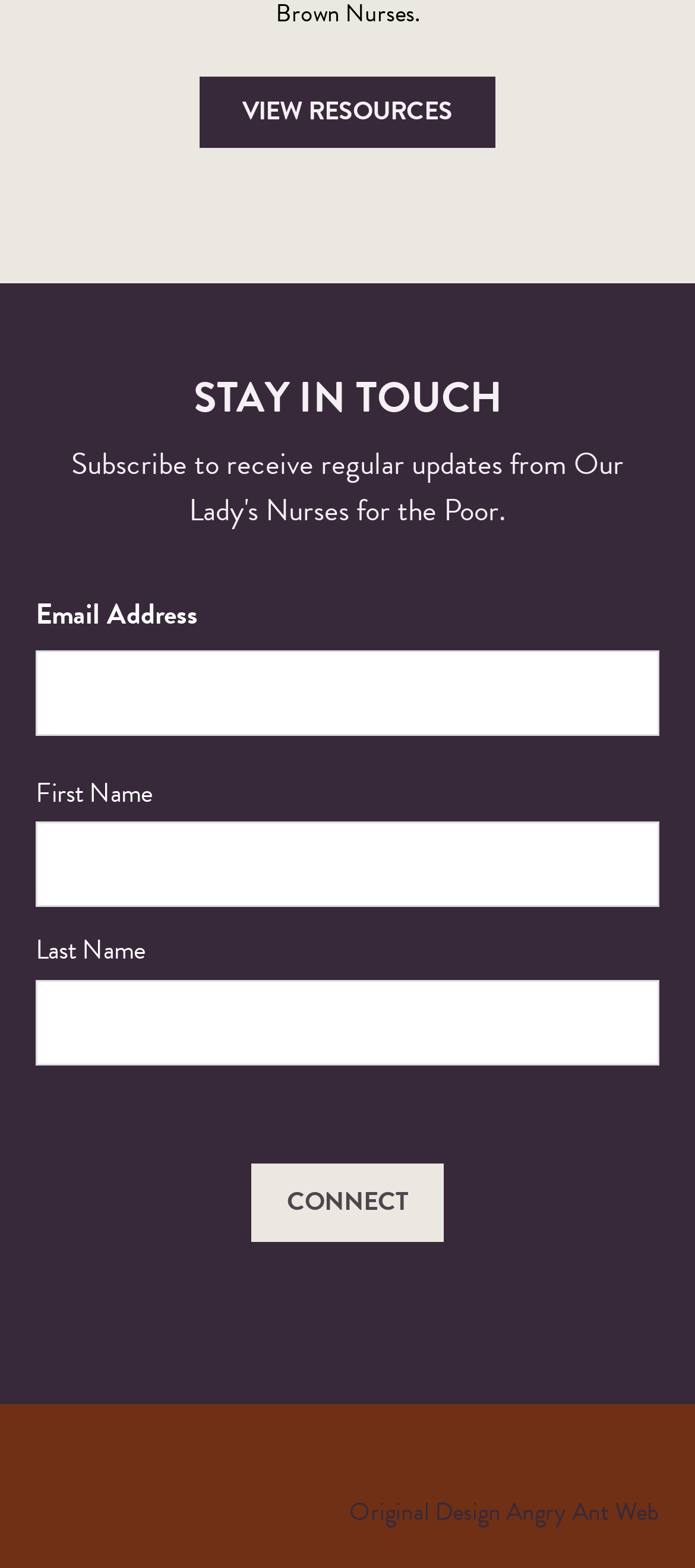How many input fields are there for the 'Name' section?
Give a detailed and exhaustive answer to the question.

The 'Name' section has two input fields, one for 'First Name' and one for 'Last Name', as indicated by the StaticText elements and corresponding textbox elements.